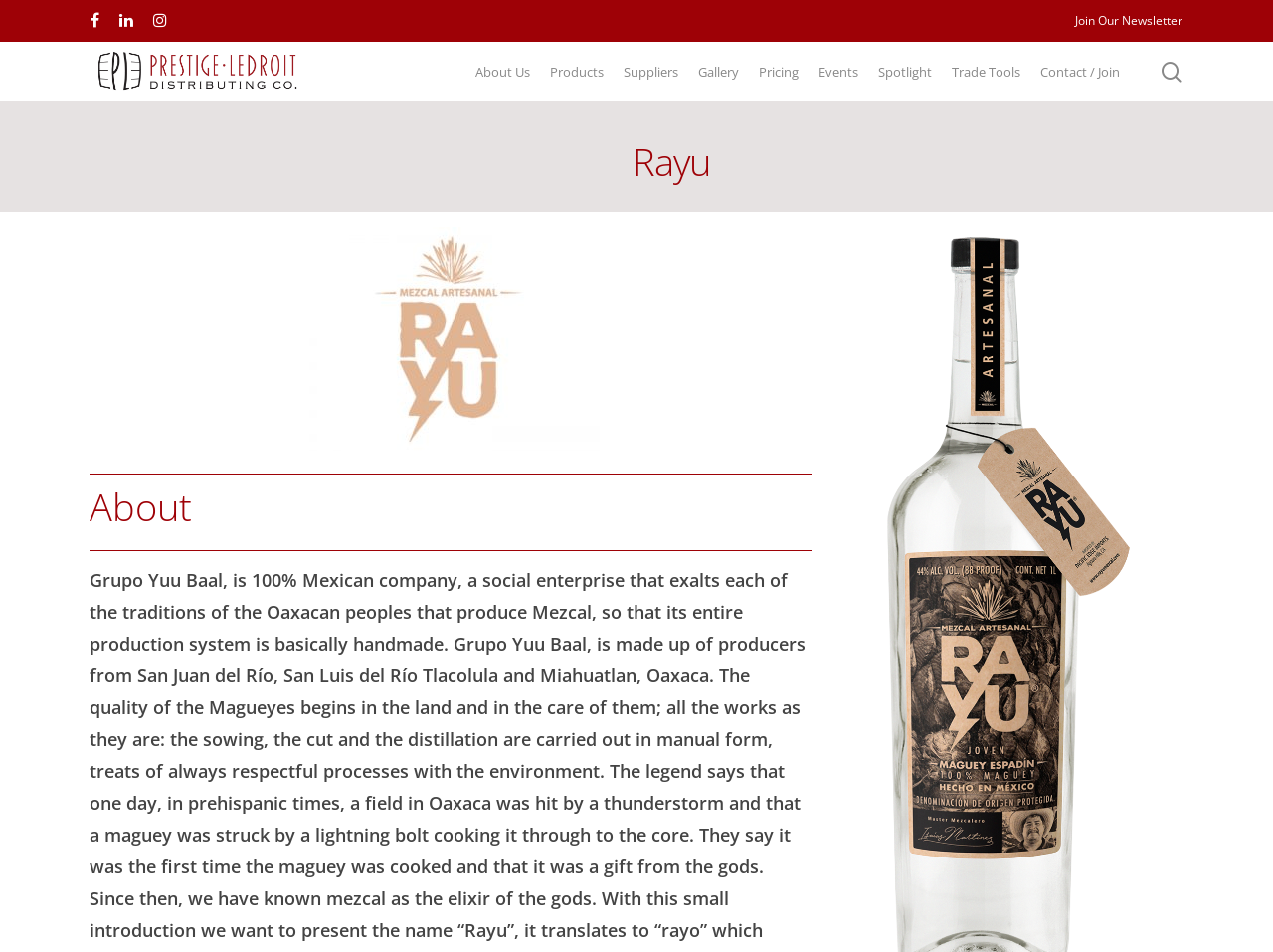Create a detailed narrative of the webpage’s visual and textual elements.

The webpage is for Rayu, a company that appears to be a distributing company, as indicated by the title "Rayu – Prestige Ledroit Distributing Co". 

At the top left corner, there are three social media links: Facebook, LinkedIn, and Instagram. To the right of these links, there is a "Join Our Newsletter" link. 

Below the social media links, there is a search bar that spans almost the entire width of the page. The search bar has a text box where users can input their search queries, and a hint text "Hit enter to search or ESC to close" appears below the text box. 

On the top right corner, there is a "Close Search" link. Below the search bar, there is a company logo, which is an image of "Prestige Ledroit Distributing Co", accompanied by a link with the same name. 

The main navigation menu is located below the company logo, with links to various sections of the website, including "About Us", "Products", "Suppliers", "Gallery", "Pricing", "Events", "Spotlight", "Trade Tools", and "Contact / Join". 

There are two headings on the page. The first heading, "Rayu", is located near the top center of the page, and the second heading, "About", is located near the middle of the page.